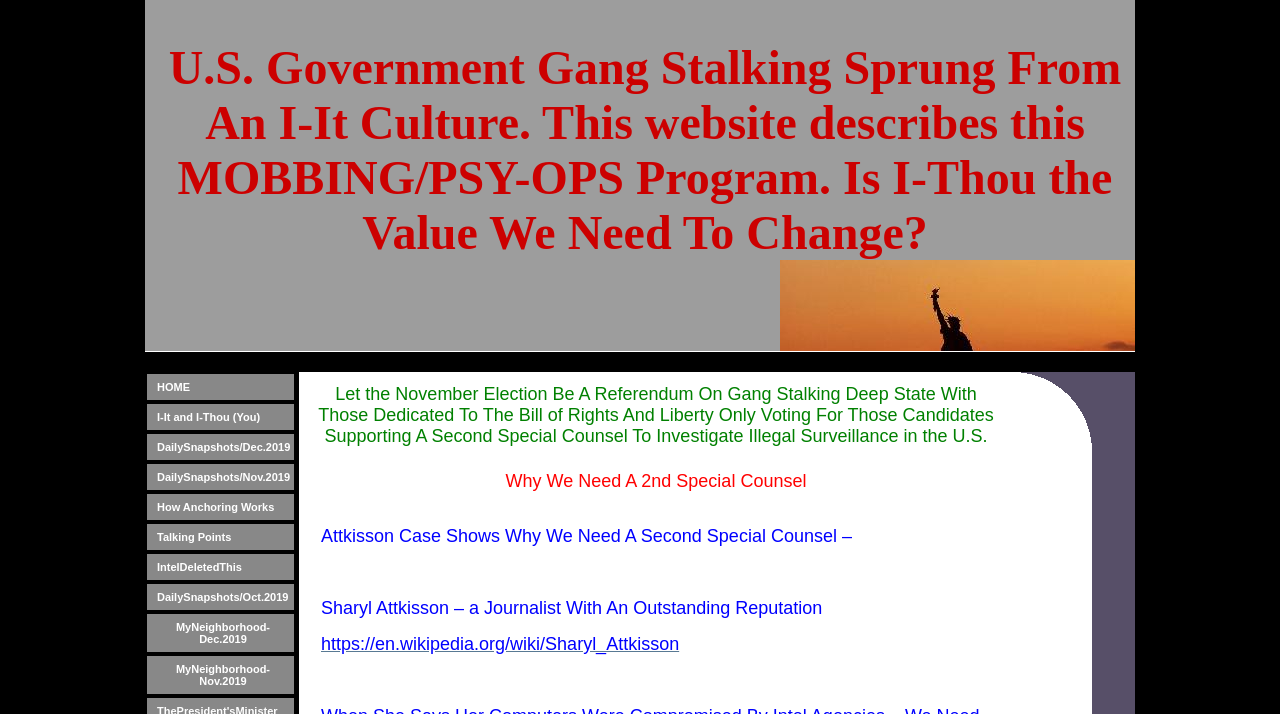Construct a comprehensive description capturing every detail on the webpage.

This webpage appears to be a personal blog or website focused on the topic of gang stalking, specifically in Oceanside, California. The page has a heading that reads "U.S. Government Gang Stalking Sprung From An I-It Culture. This website describes this MOBBING/PSY-OPS Program. Is I-Thou the Value We Need To Change?" which sets the tone for the content.

At the top of the page, there is a navigation menu with 9 links, including "HOME", "I-It and I-Thou (You)", "DailySnapshots/Dec.2019", and others. Each link has a corresponding heading element, indicating that they are likely section titles or article headings.

Below the navigation menu, there are two tables with cells containing text. The first table has a cell with a long paragraph of text that appears to be a call to action, urging readers to vote for candidates who support investigating illegal surveillance. The second table has a cell with a shorter paragraph of text, titled "Why We Need A 2nd Special Counsel", which includes a link to a Wikipedia article about Sharyl Attkisson.

The overall layout of the page is dense, with a lot of text and links packed into a relatively small space. The use of tables and navigation menus suggests that the page is intended to be a resource or archive of information on the topic of gang stalking, rather than a visually-oriented or design-focused website.